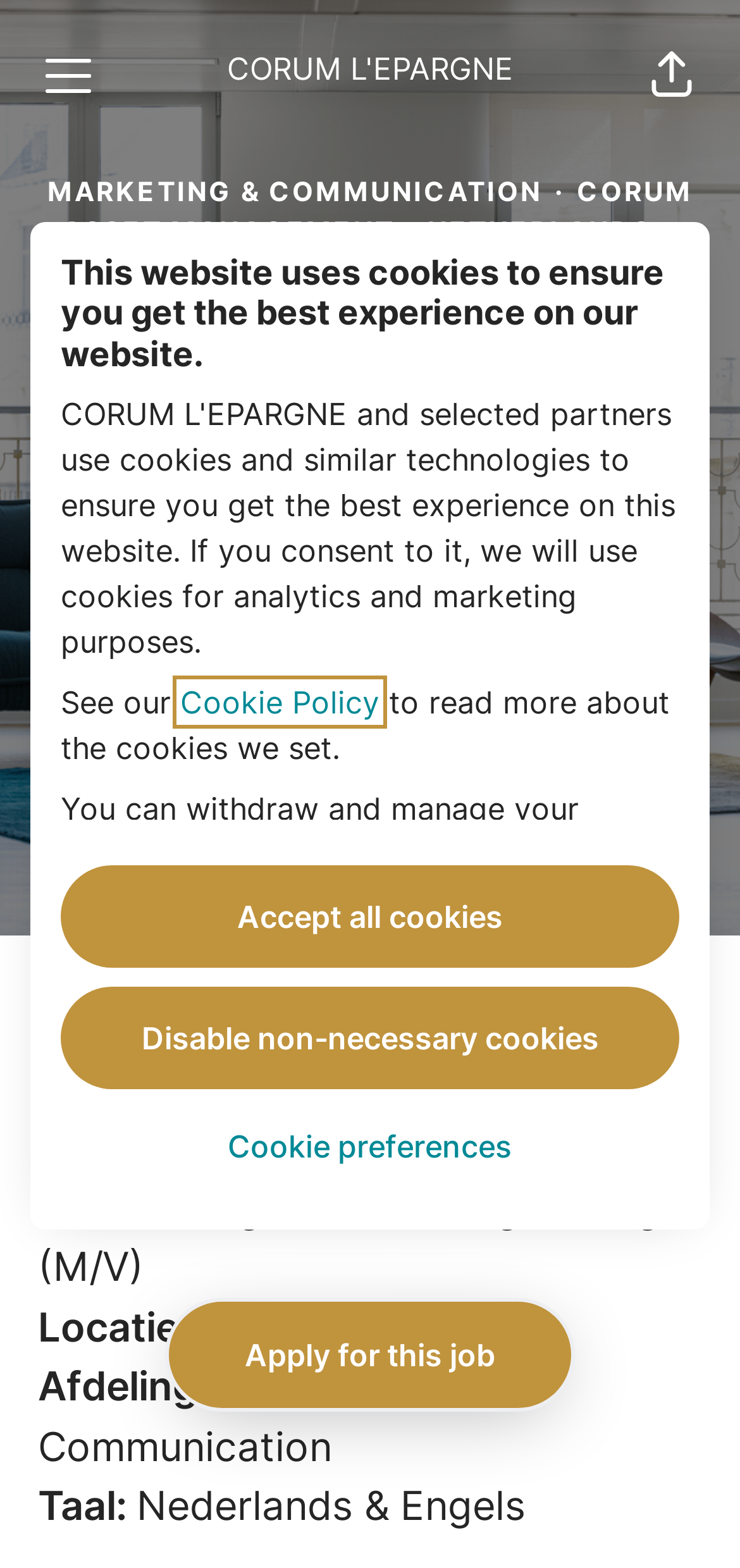What is the location of the job?
Examine the screenshot and reply with a single word or phrase.

Amsterdam